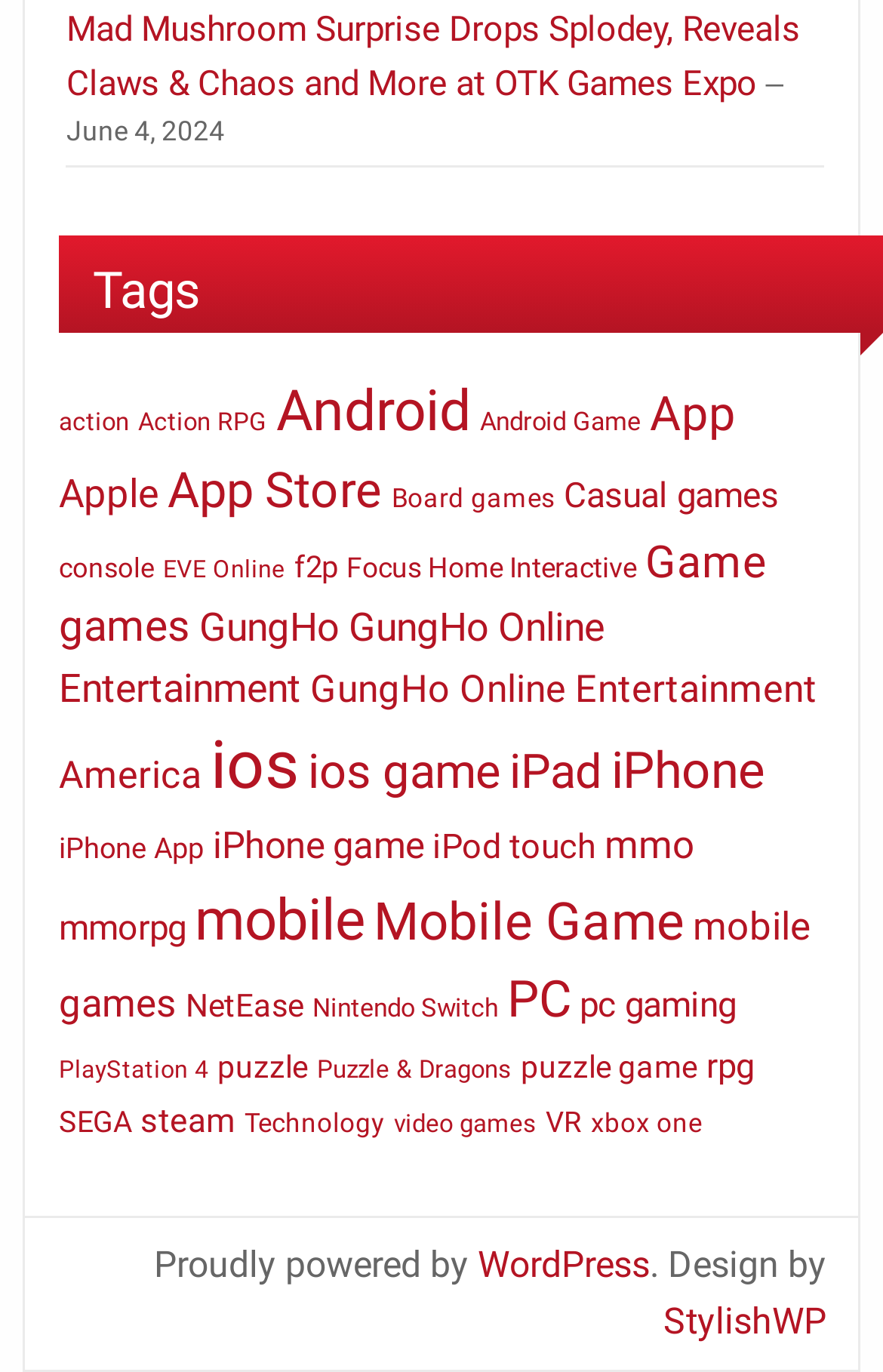Respond to the following question using a concise word or phrase: 
What is the name of the website's content management system?

WordPress